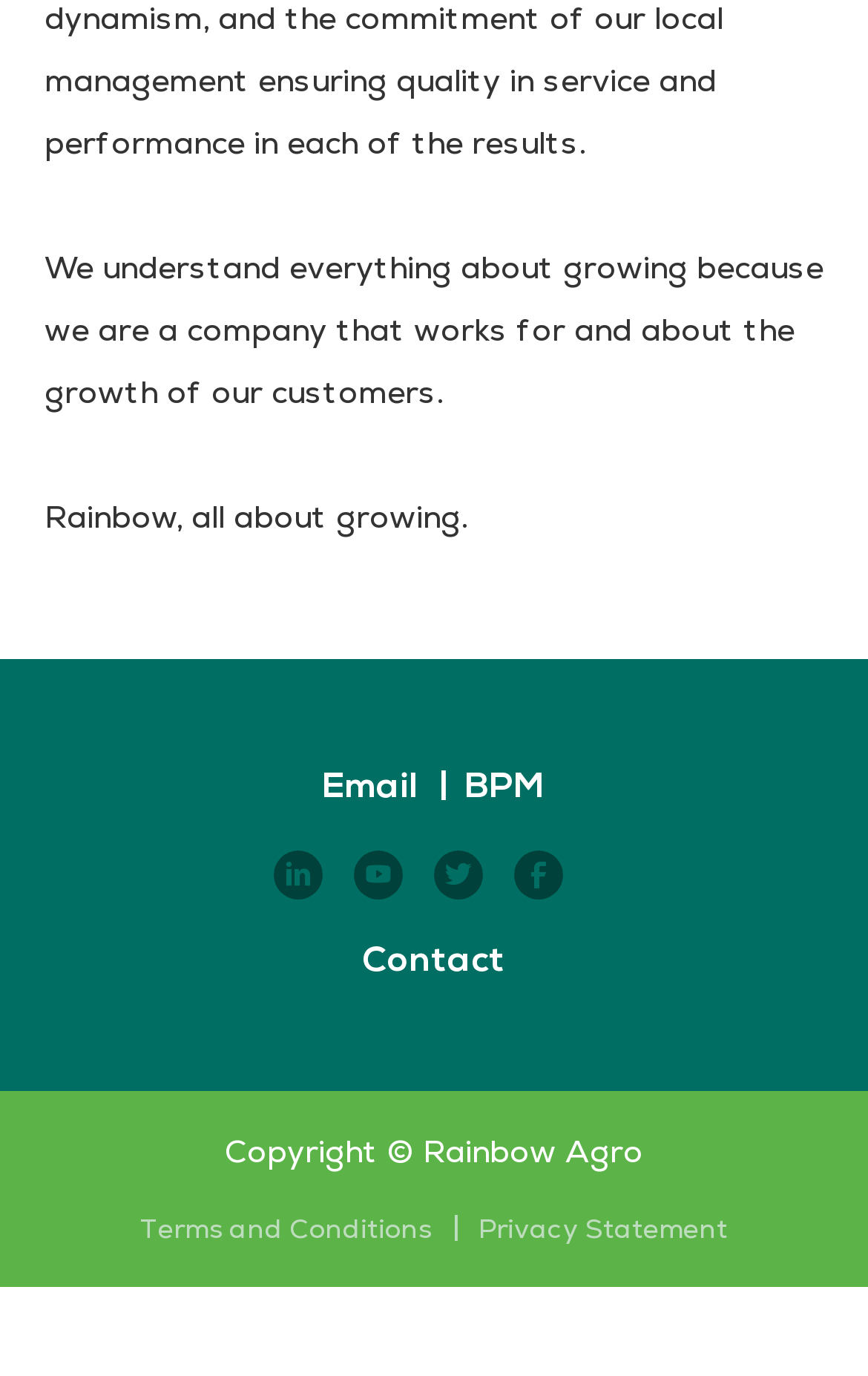Could you indicate the bounding box coordinates of the region to click in order to complete this instruction: "Visit homepage".

None